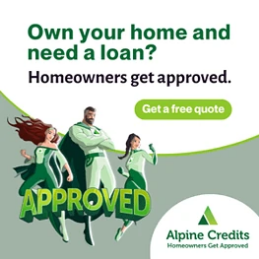Give a detailed account of what is happening in the image.

The image promotes Alpine Credits, a lending service targeted at homeowners. It features three superhero-like characters, dressed in green, symbolizing empowerment and support for those looking to secure a loan. The text asks, "Own your home and need a loan?" and emphasizes that "Homeowners get approved." A bright green button invites viewers to "Get a free quote," encouraging engagement. The Alpine Credits logo and tagline underscore their commitment to assisting homeowners in financial needs. The overall design conveys a sense of approval and confidence, appealing to potential customers seeking financial solutions.